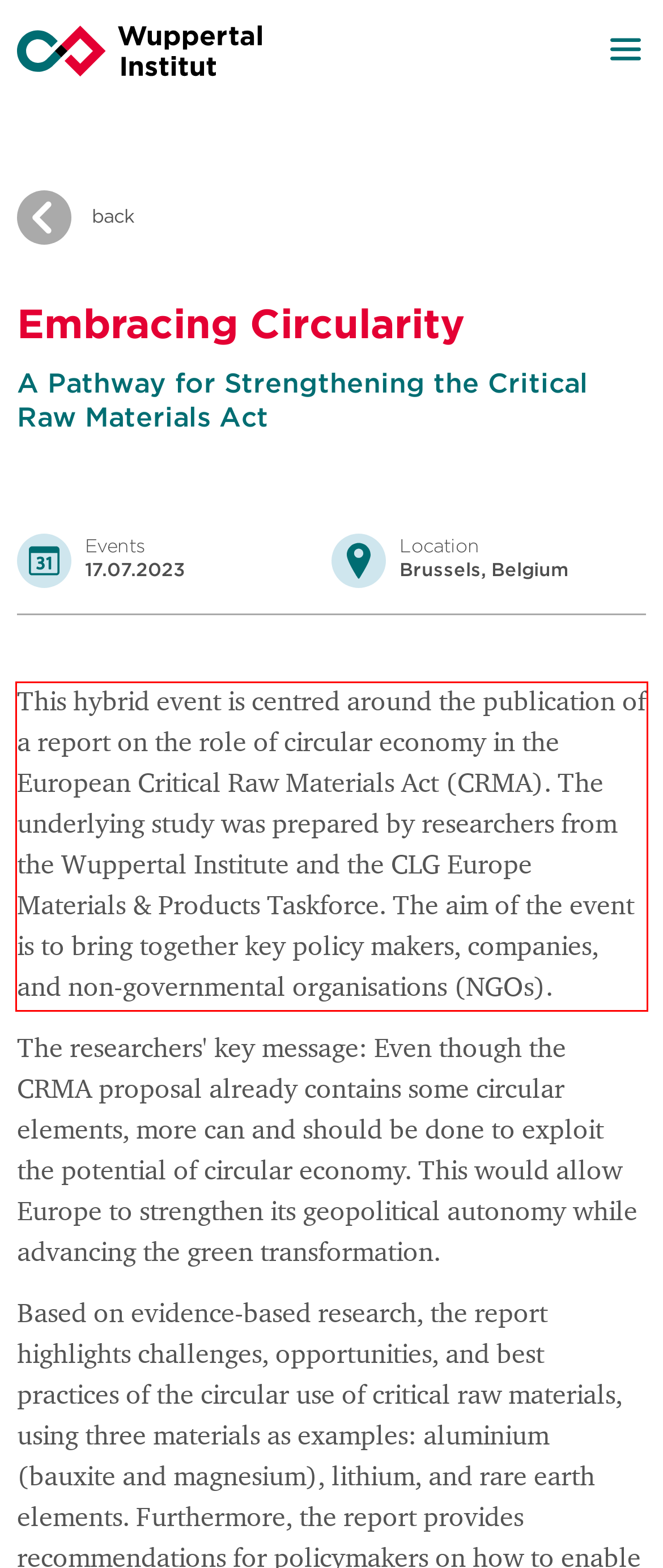From the screenshot of the webpage, locate the red bounding box and extract the text contained within that area.

This hybrid event is centred around the publication of a report on the role of circular economy in the European Critical Raw Materials Act (CRMA). The underlying study was prepared by researchers from the Wuppertal Institute and the CLG Europe Materials & Products Taskforce. The aim of the event is to bring together key policy makers, companies, and non-governmental organisations (NGOs).